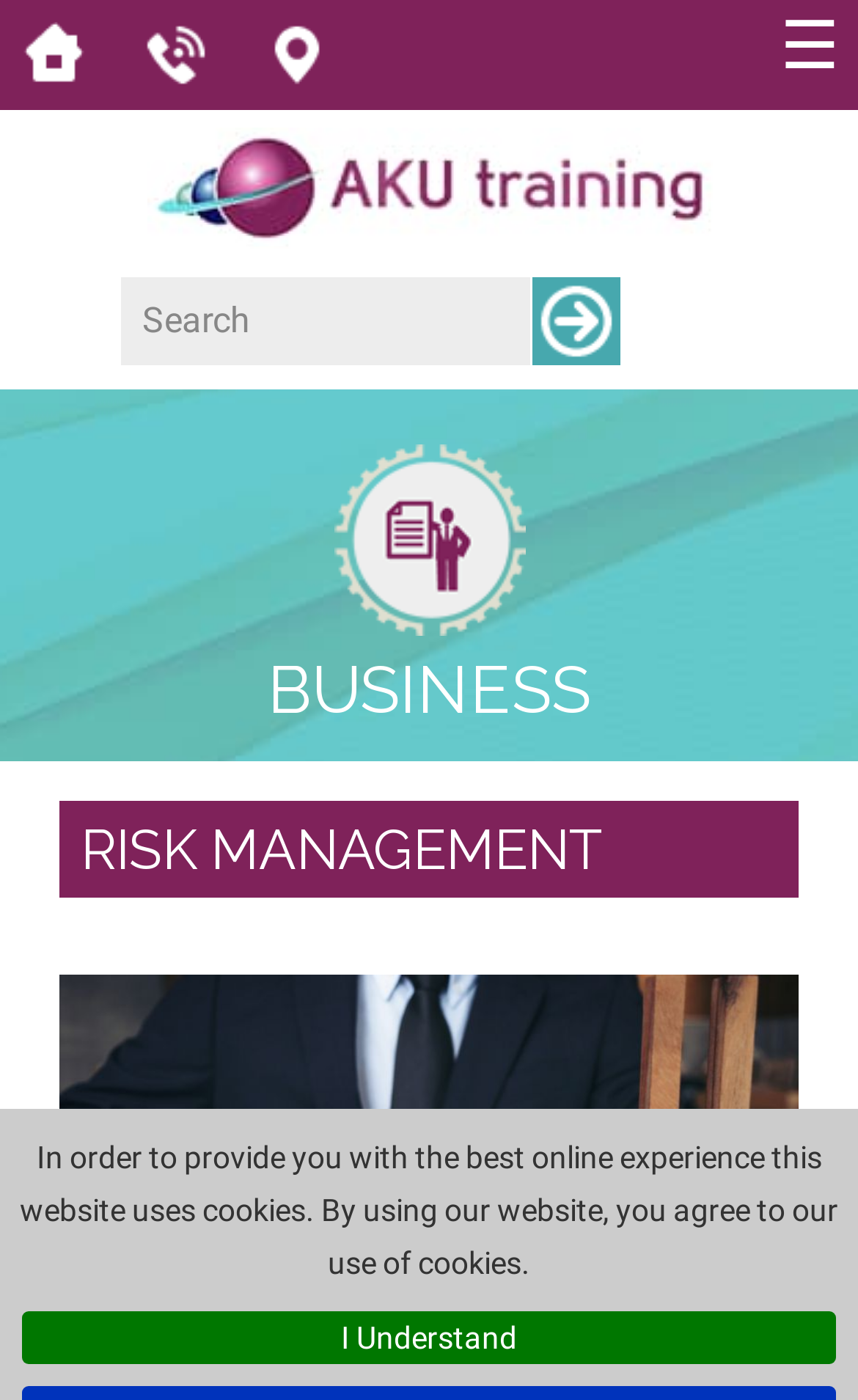Utilize the information from the image to answer the question in detail:
What is the focus of the webpage?

I found a heading element with the text 'RISK MANAGEMENT' and the root element is also focused on 'Risk Management', indicating that the webpage is focused on risk management.